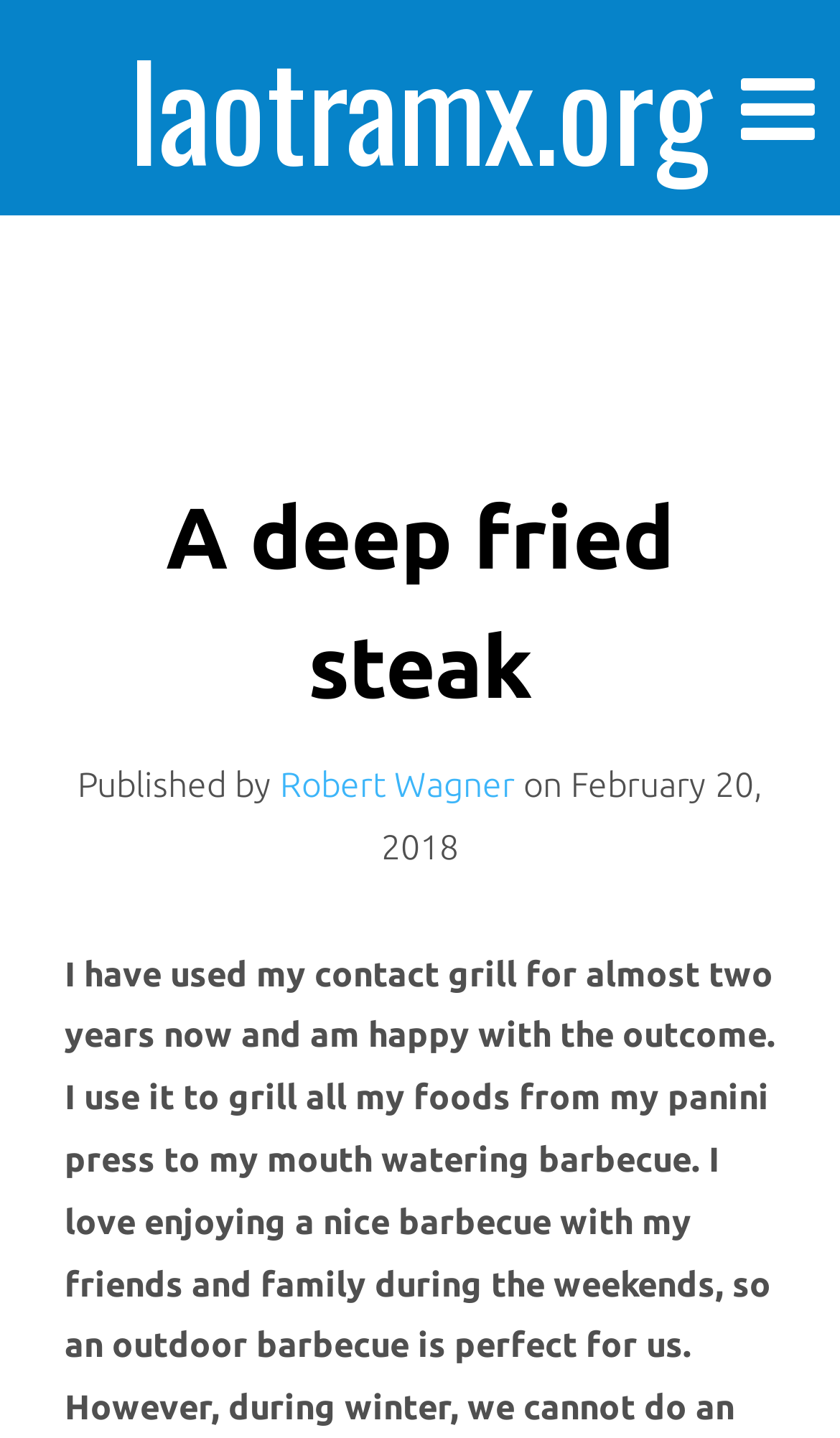Please answer the following question using a single word or phrase: 
What is the domain of the website?

laotramx.org